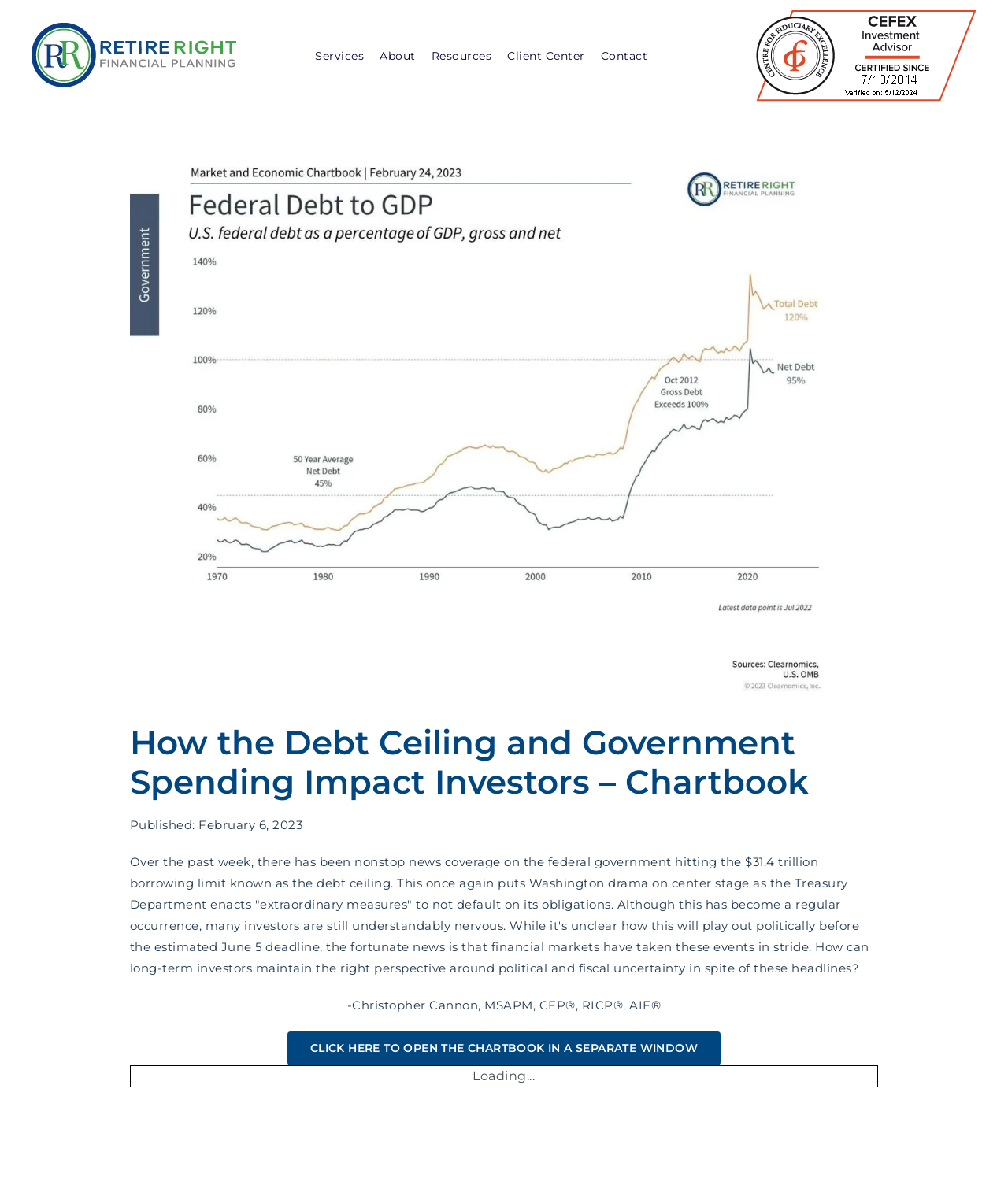Using the information in the image, give a comprehensive answer to the question: 
How many navigation links are there?

The navigation links can be found in the top navigation bar, which includes links to 'Services', 'About', 'Resources', 'Client Center', and 'Contact'.